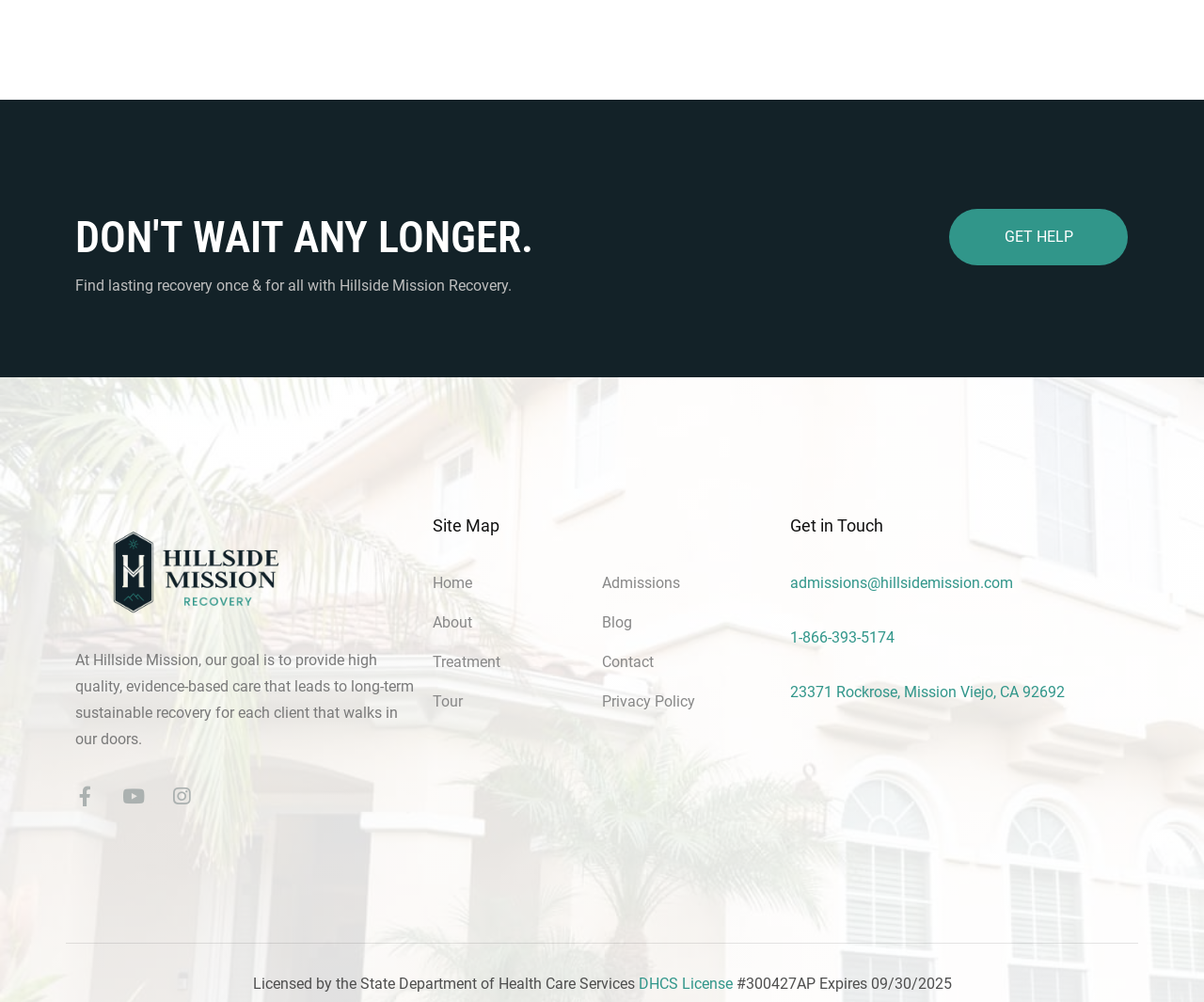Observe the image and answer the following question in detail: How many social media links are available?

The social media links can be found at the bottom of the webpage, and there are three links: Facebook, Youtube, and Instagram, which are represented by their respective icons.